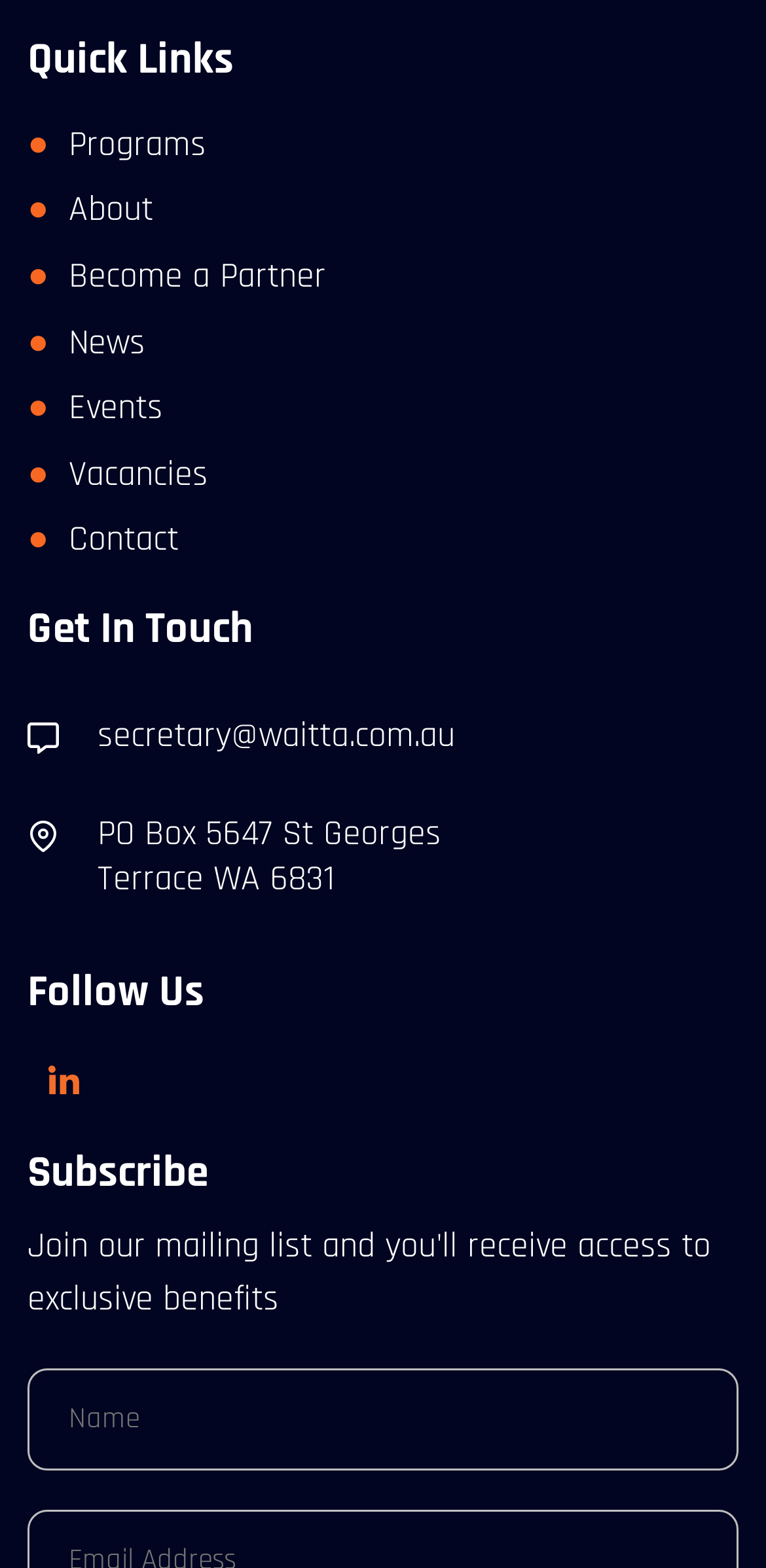Can you find the bounding box coordinates for the element to click on to achieve the instruction: "Click on Programs"?

[0.036, 0.077, 0.269, 0.106]